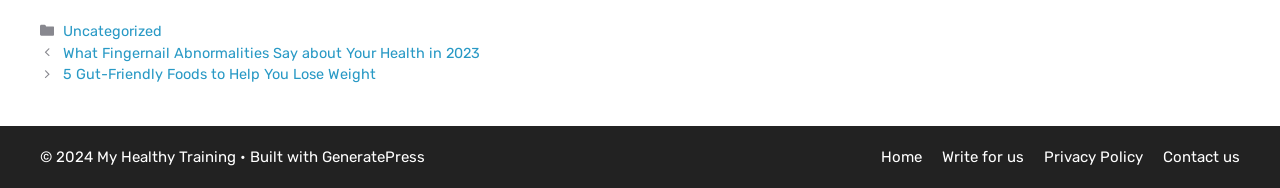Provide the bounding box coordinates of the section that needs to be clicked to accomplish the following instruction: "learn about gut-friendly foods."

[0.049, 0.347, 0.294, 0.443]